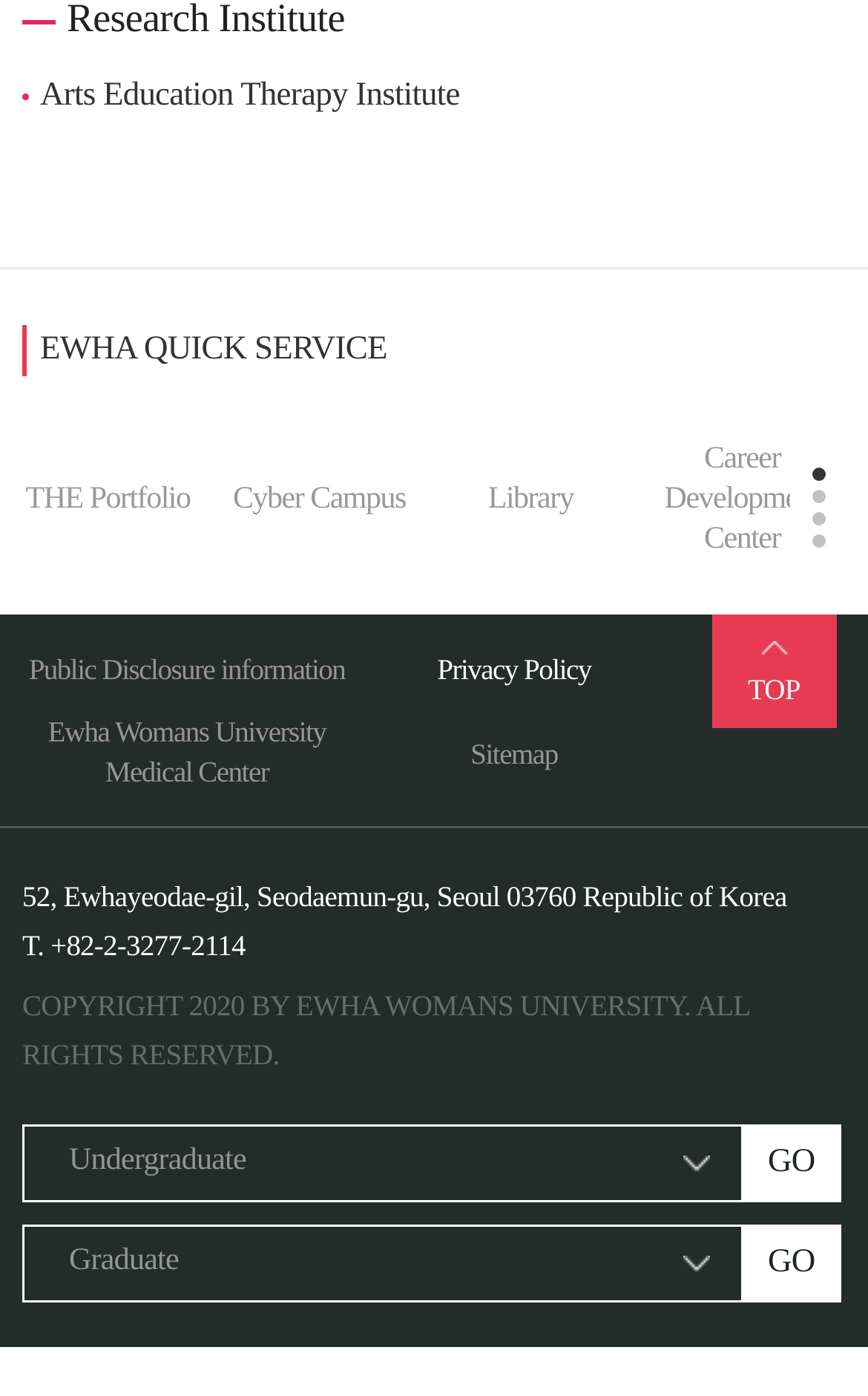What is the university's address?
Answer the question in a detailed and comprehensive manner.

I found the address by looking at the static text element located at the bottom of the page, which contains the university's contact information.